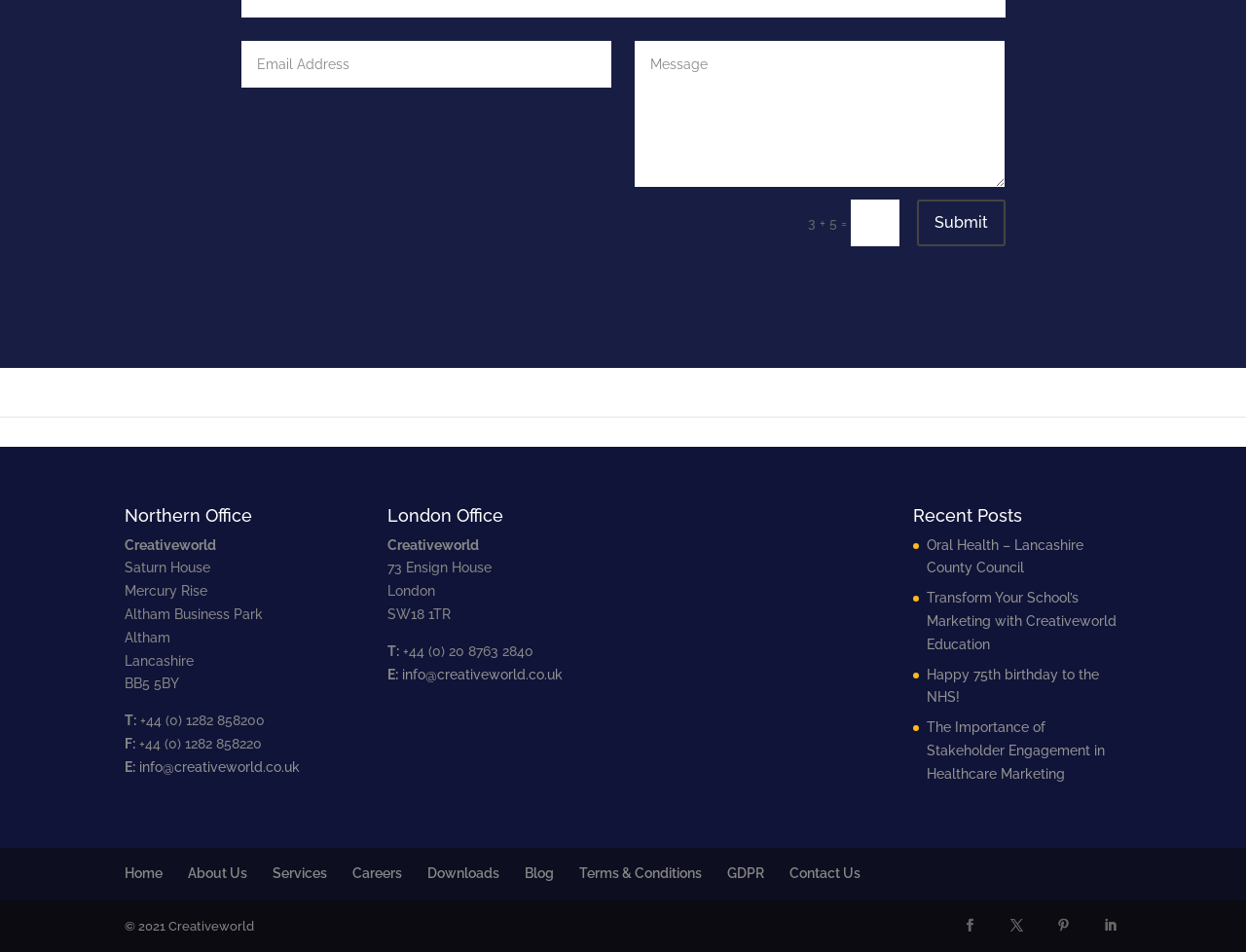Reply to the question with a brief word or phrase: What is the email address for contact?

info@creativeworld.co.uk